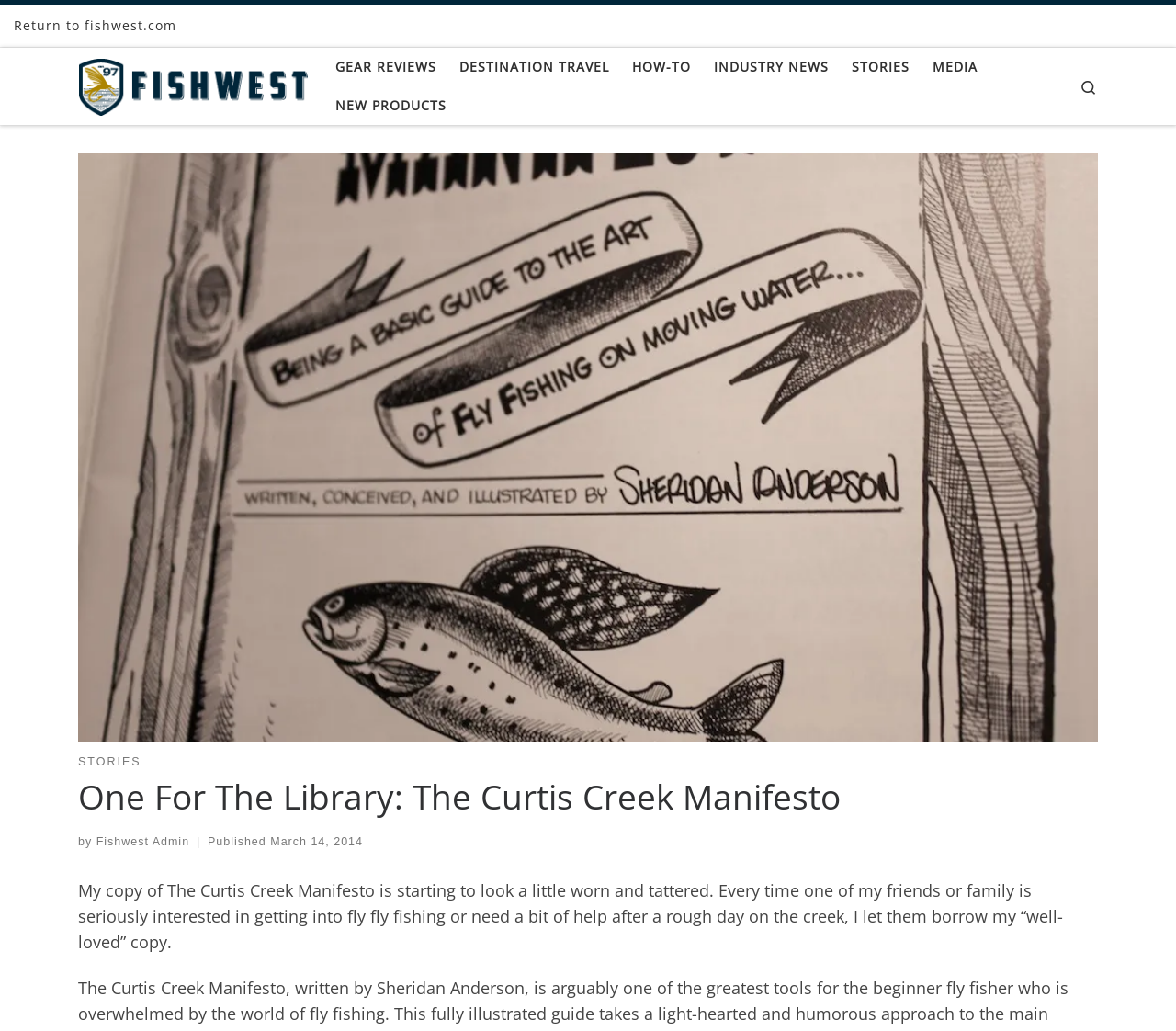Could you provide the bounding box coordinates for the portion of the screen to click to complete this instruction: "view gear reviews"?

[0.28, 0.046, 0.376, 0.084]